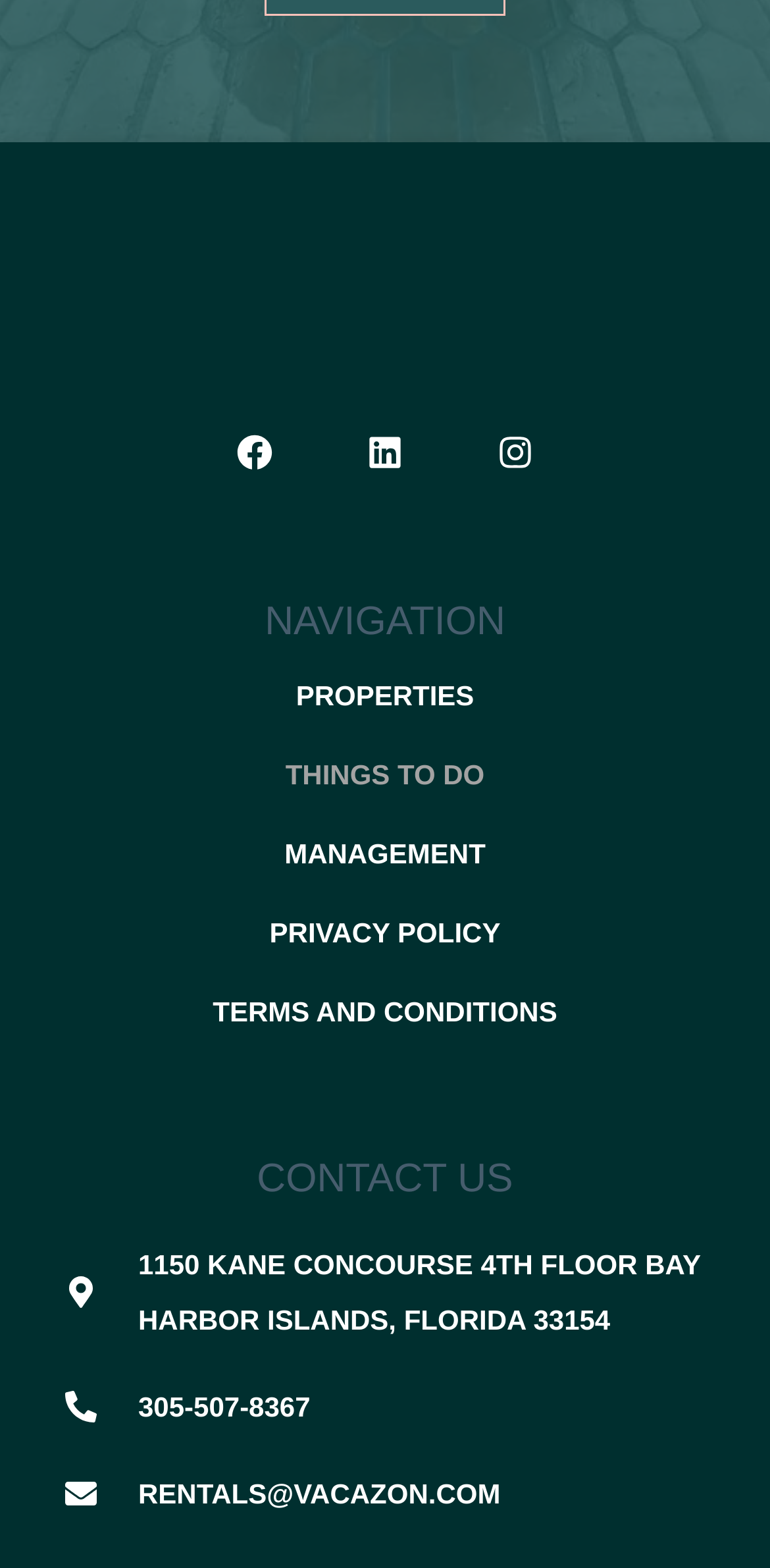Using the provided description Privacy Policy, find the bounding box coordinates for the UI element. Provide the coordinates in (top-left x, top-left y, bottom-right x, bottom-right y) format, ensuring all values are between 0 and 1.

[0.038, 0.585, 0.962, 0.605]